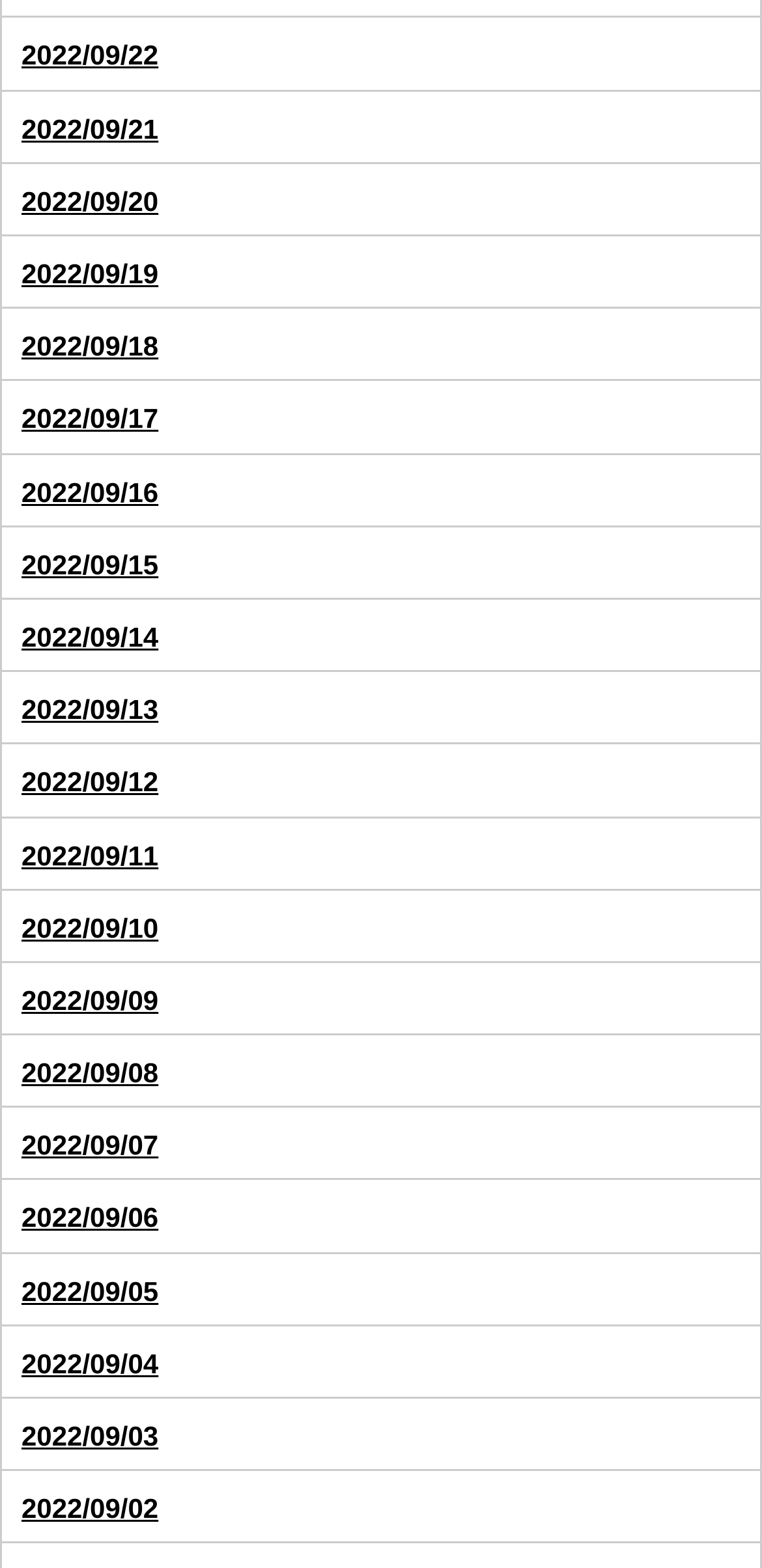Please specify the bounding box coordinates of the region to click in order to perform the following instruction: "view news on 2022/09/21".

[0.003, 0.058, 0.997, 0.103]